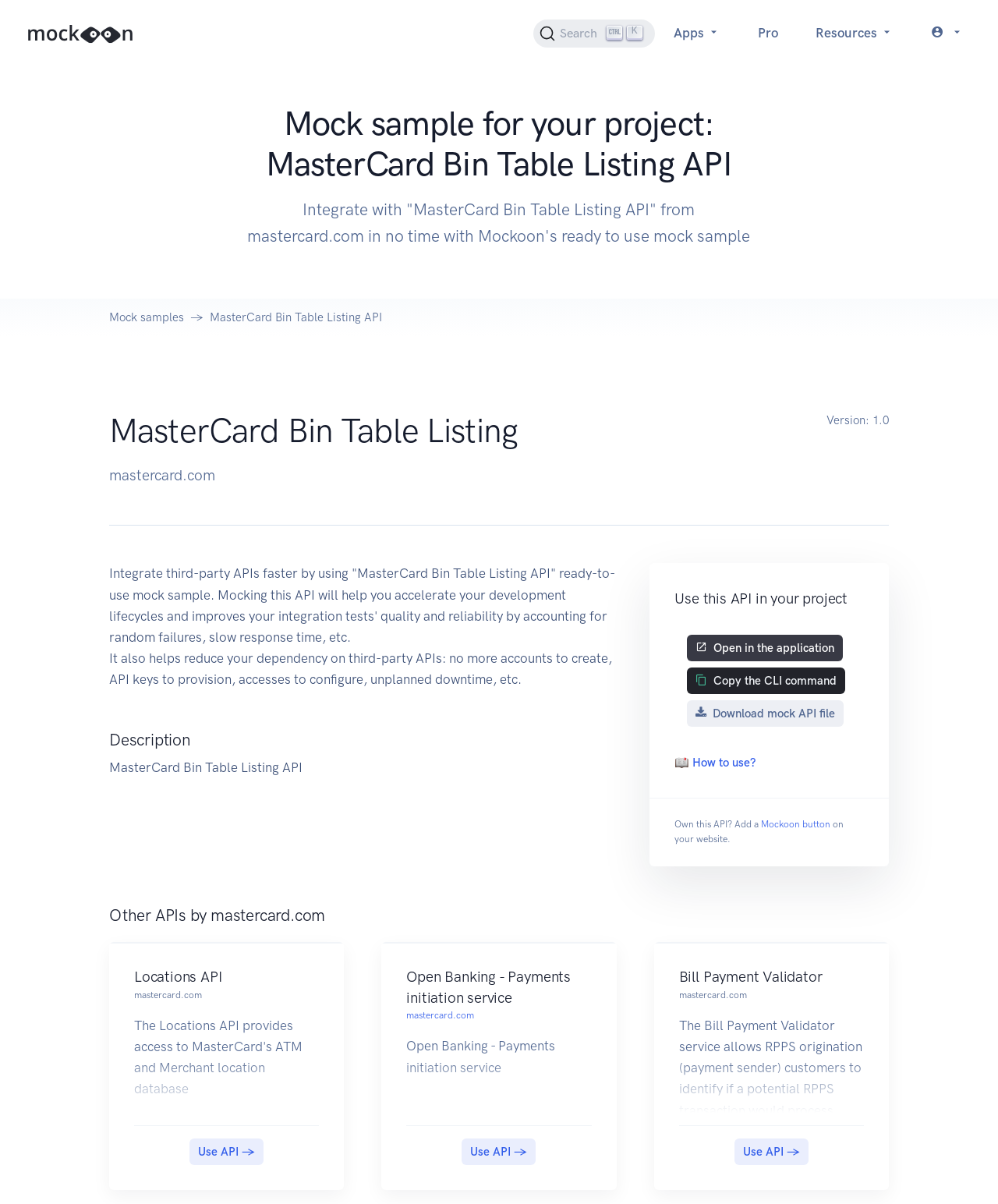Find the bounding box coordinates of the area to click in order to follow the instruction: "click on Recent Posts".

None